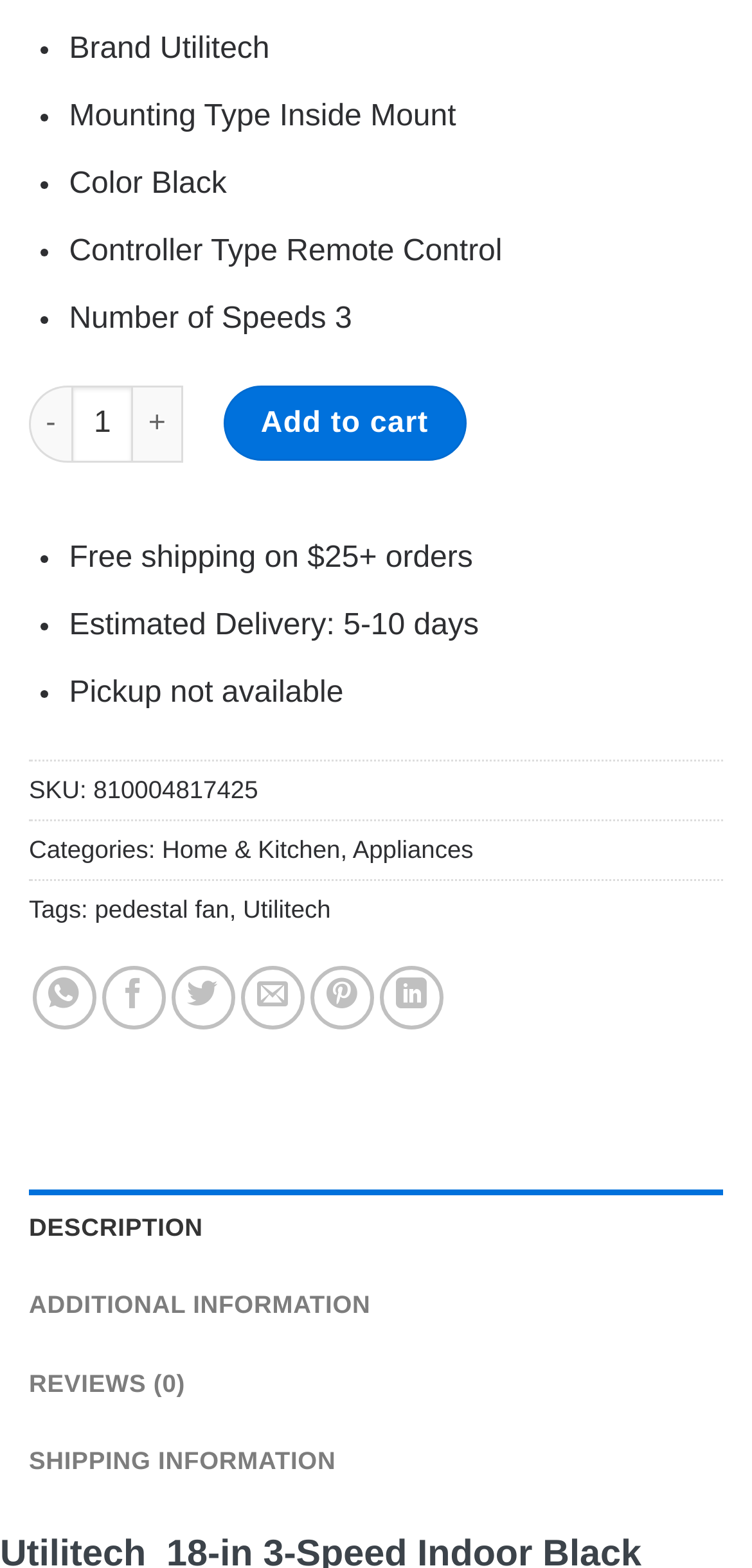Could you indicate the bounding box coordinates of the region to click in order to complete this instruction: "Increase the product quantity".

[0.177, 0.246, 0.244, 0.295]